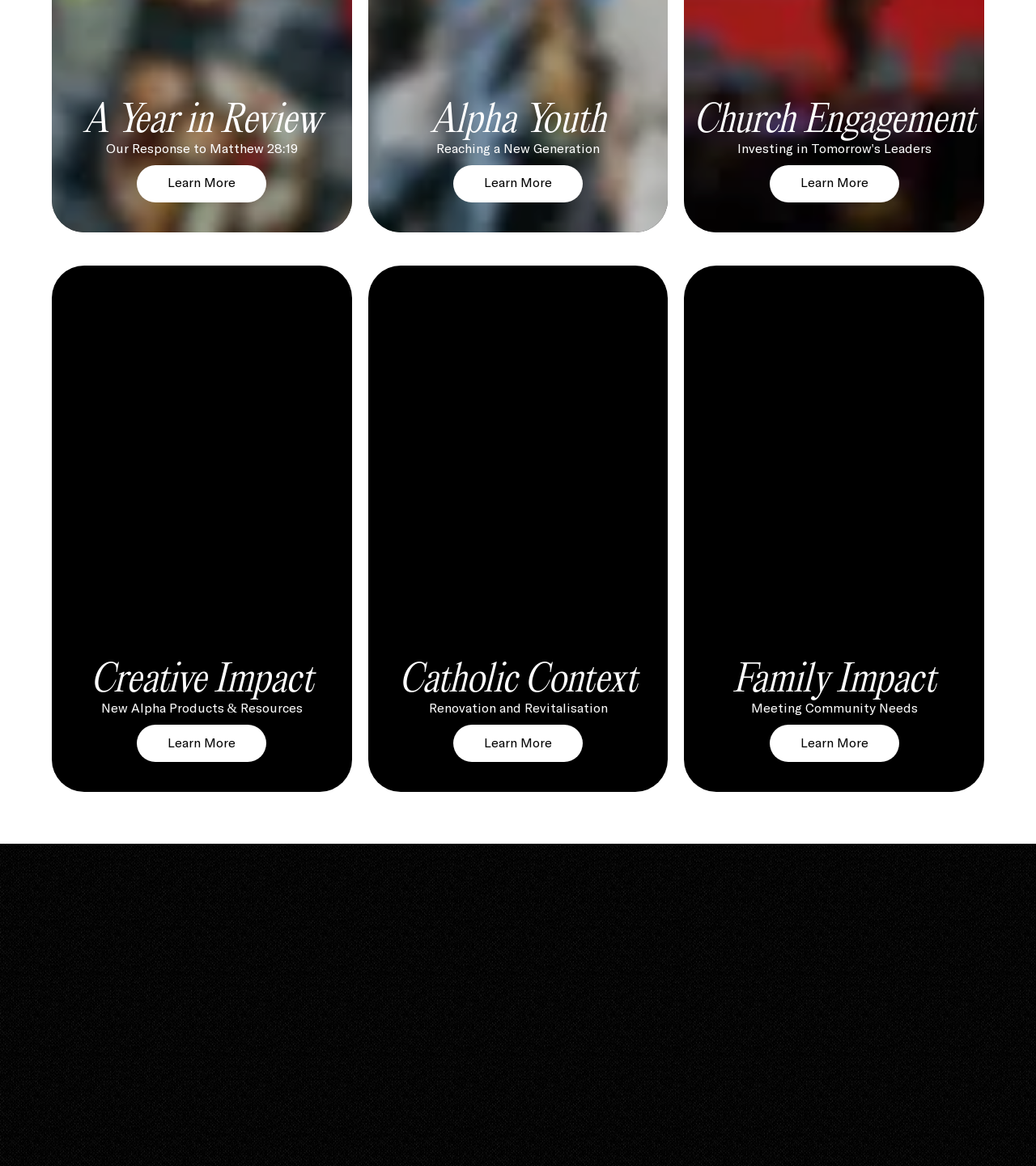Give a concise answer using only one word or phrase for this question:
What is the title of the first section?

MINISTERS